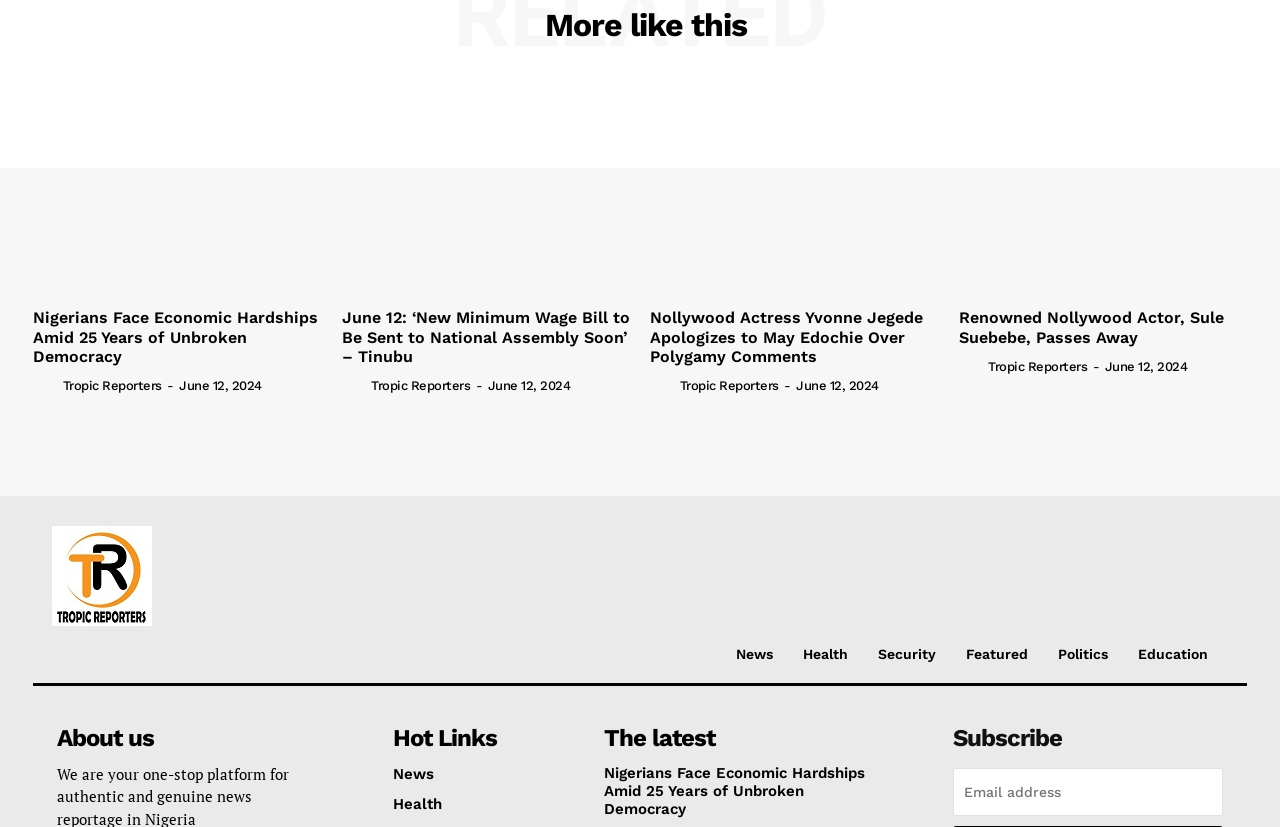Provide the bounding box coordinates of the HTML element described as: "Read More". The bounding box coordinates should be four float numbers between 0 and 1, i.e., [left, top, right, bottom].

None